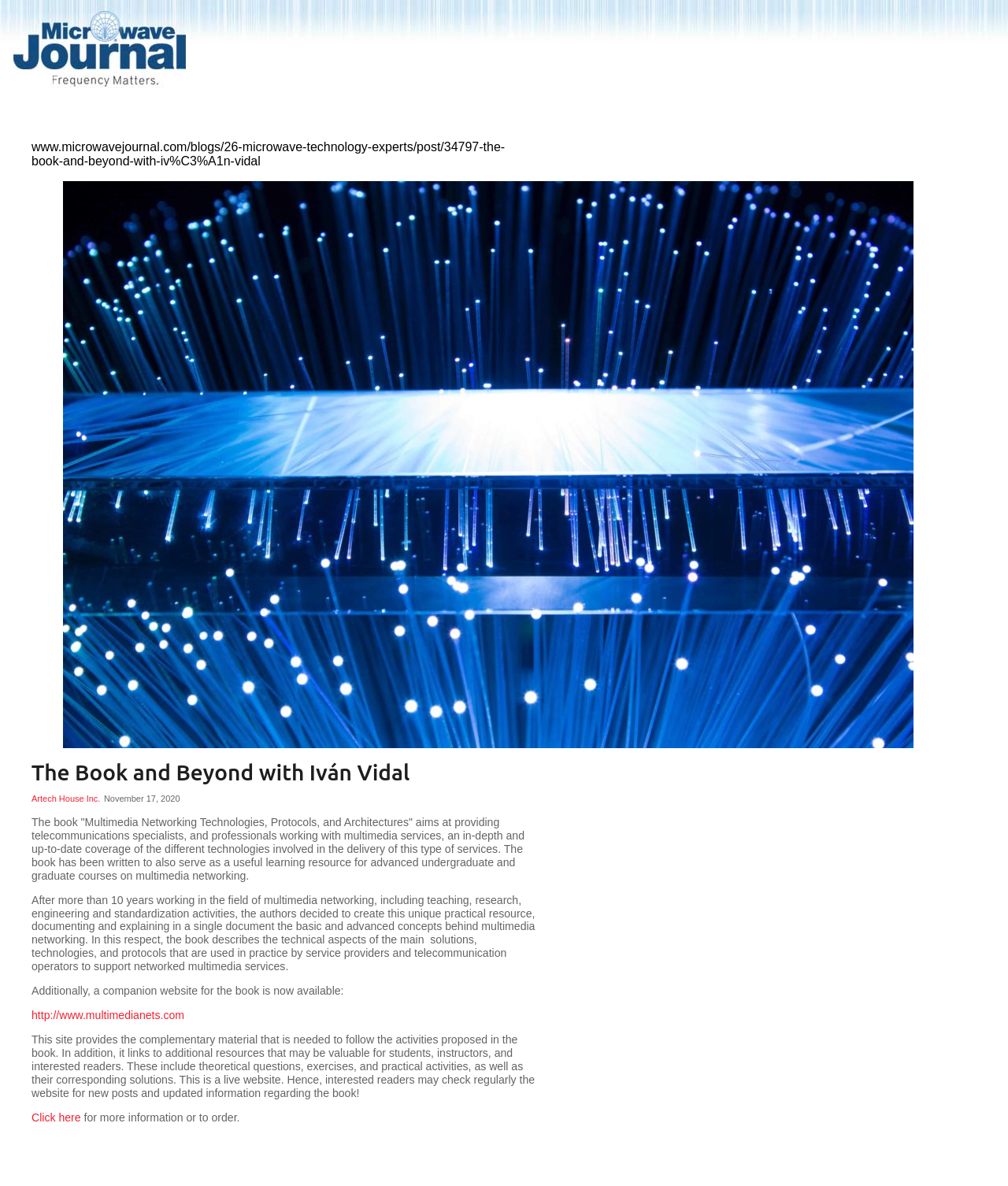When was the book published?
Using the information presented in the image, please offer a detailed response to the question.

I found the answer by looking at the text on the webpage, which mentions the date 'November 17, 2020' as the publication date of the book.